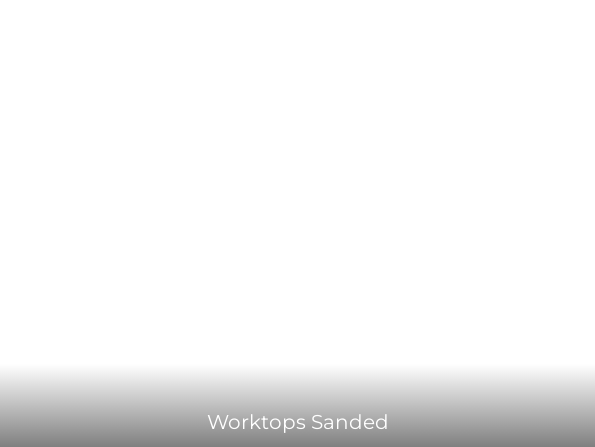Carefully examine the image and provide an in-depth answer to the question: What is emphasized by the text at the bottom?

The text at the bottom of the image, written in a modern font, emphasizes the professional finishing of the worktop, highlighting the craftsmanship involved in the sanding process.